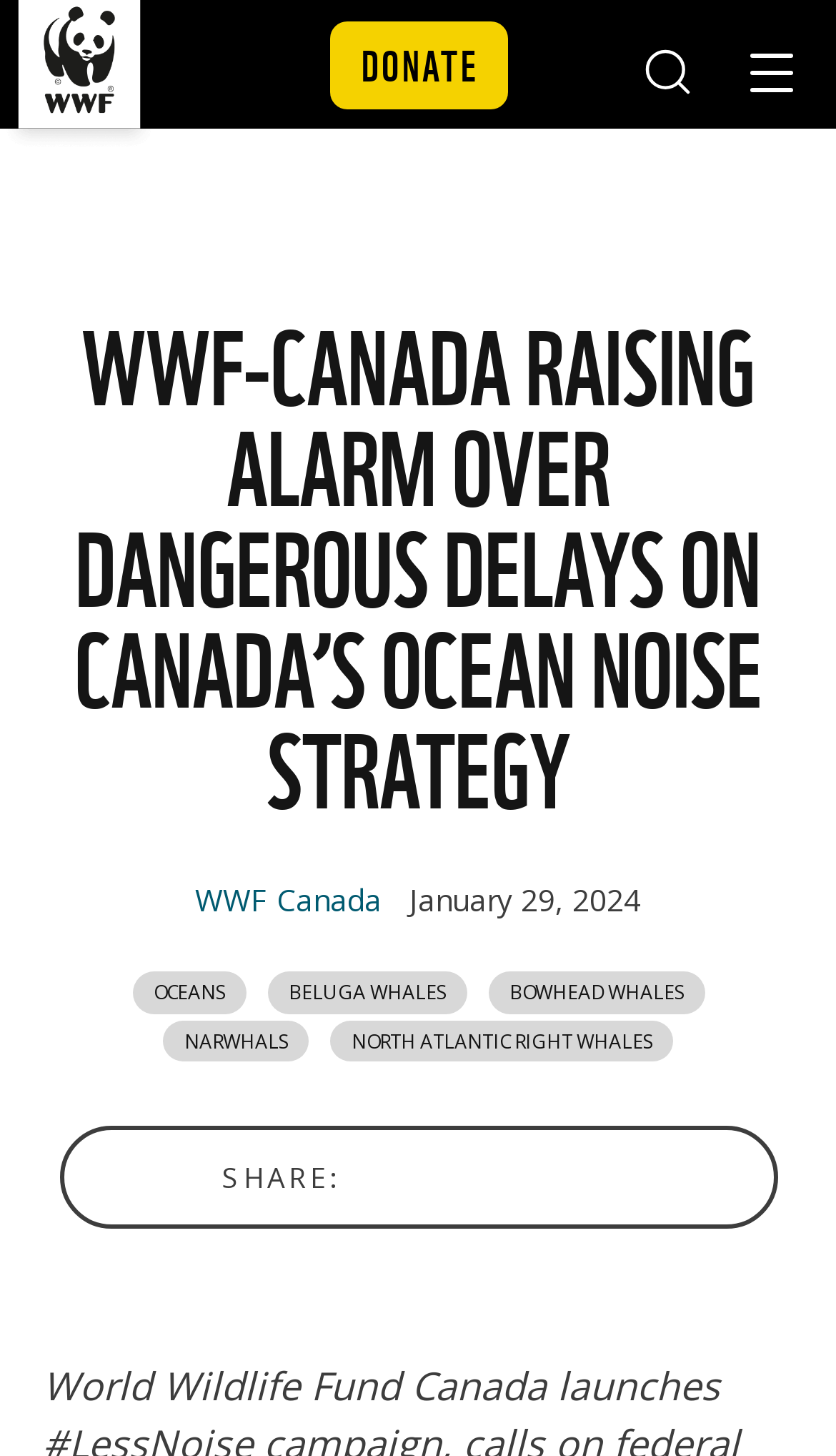What is the date of the article?
Identify the answer in the screenshot and reply with a single word or phrase.

January 29, 2024